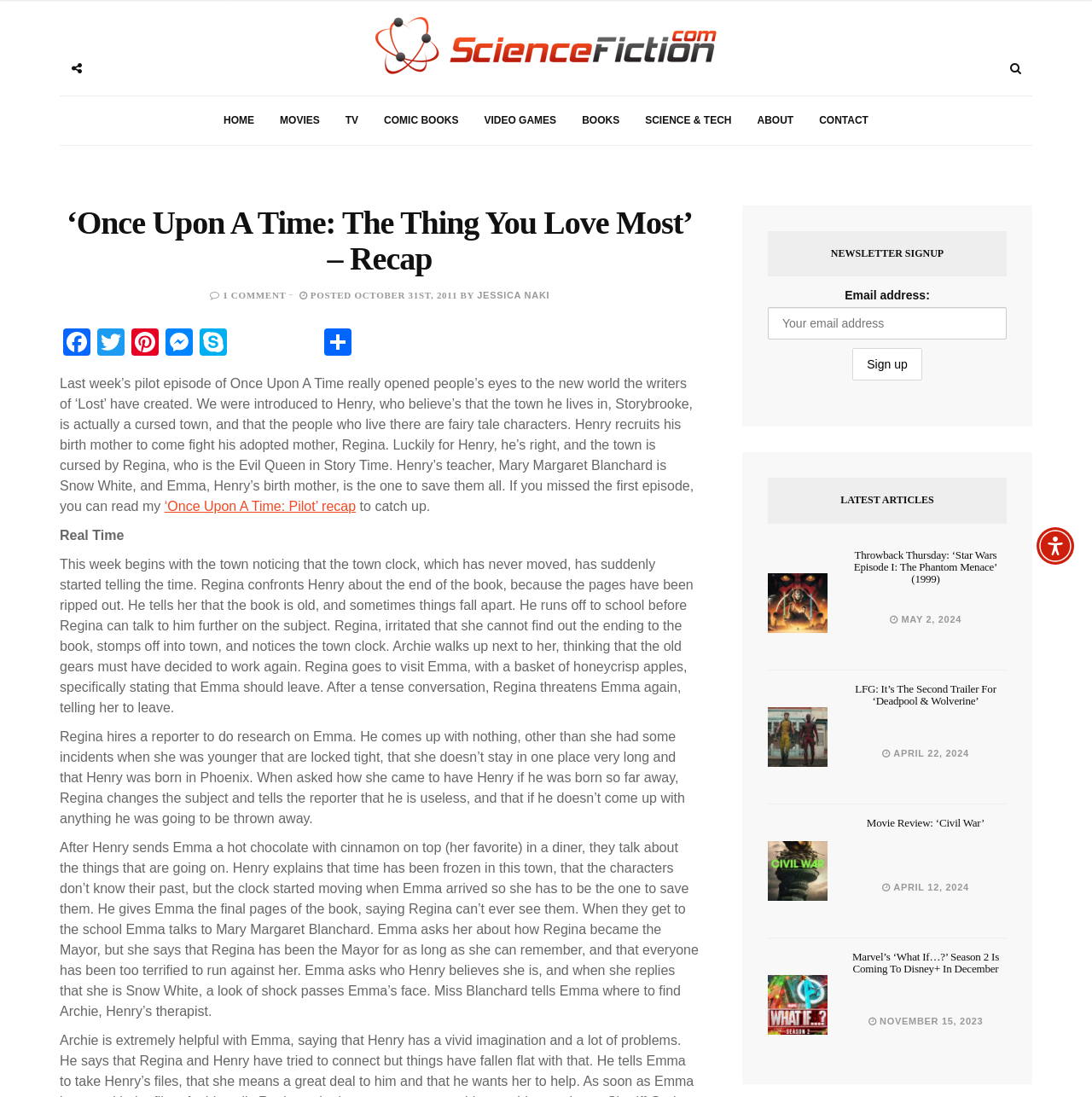Show the bounding box coordinates of the region that should be clicked to follow the instruction: "Search for something."

[0.948, 0.043, 0.981, 0.082]